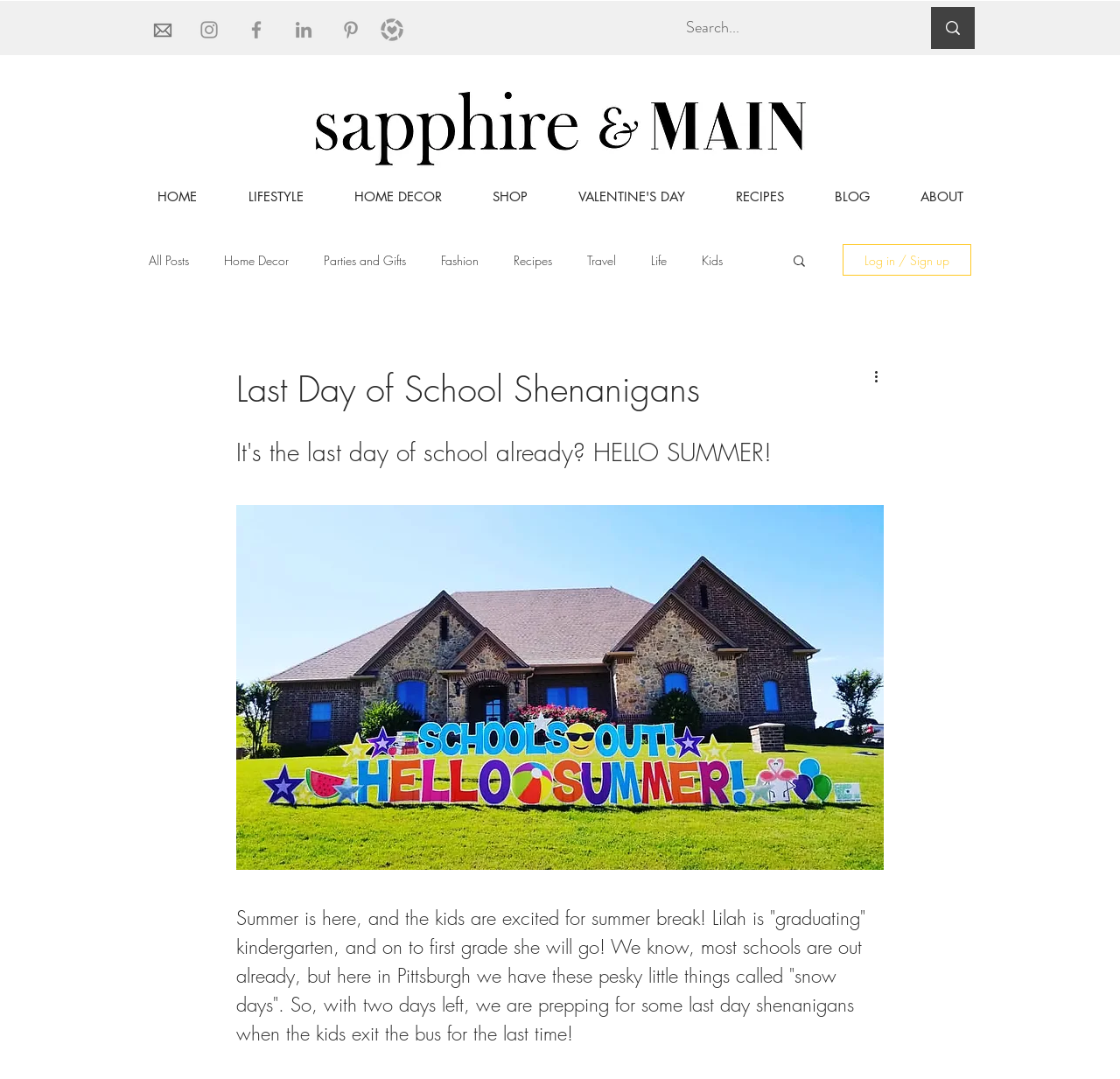Find the bounding box coordinates of the clickable area that will achieve the following instruction: "View all posts".

[0.133, 0.233, 0.169, 0.249]